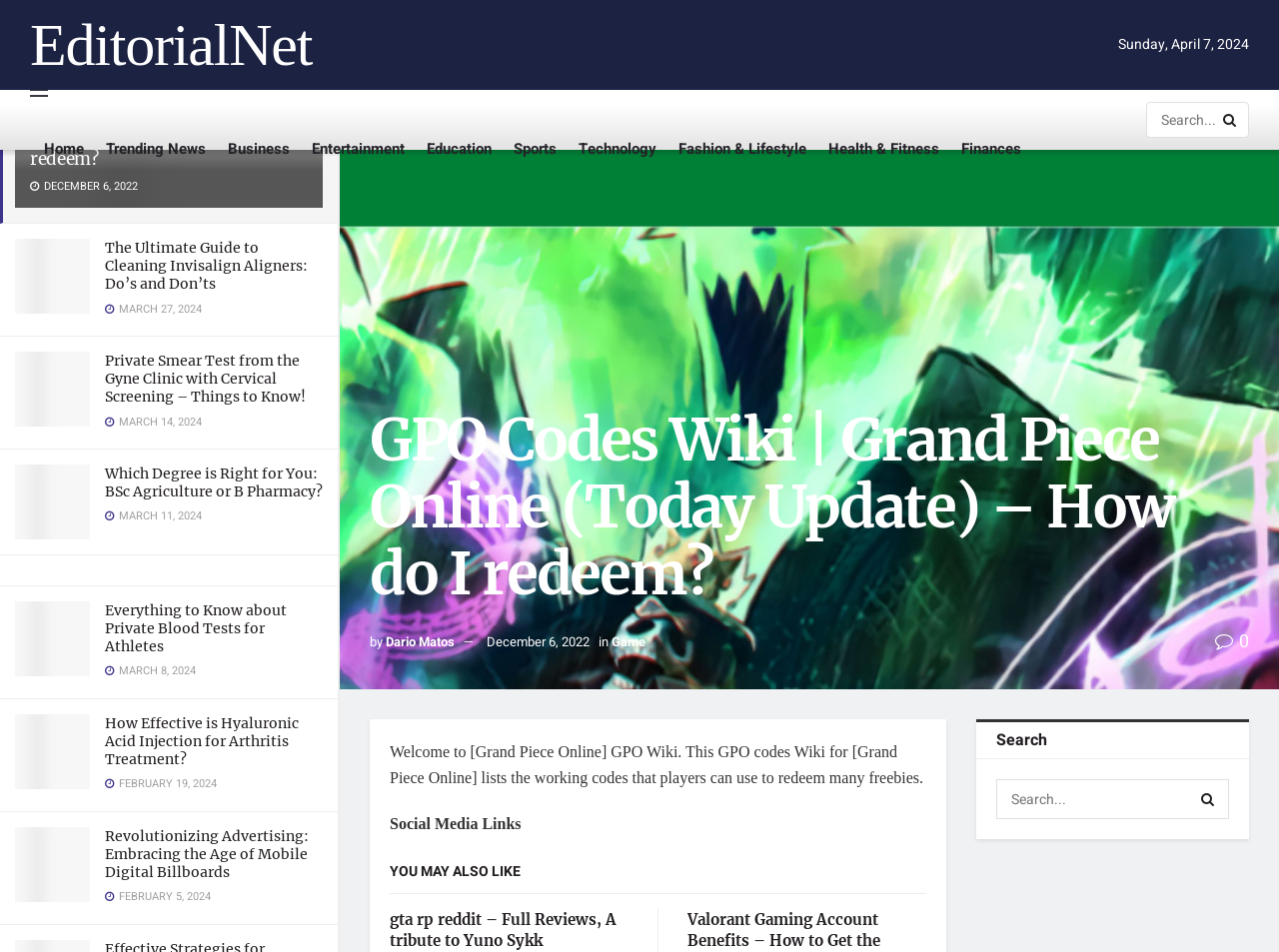What is the date of the article 'GPO Codes Wiki | Grand Piece Online (Today Update) – How do I redeem?'?
Based on the image content, provide your answer in one word or a short phrase.

December 6, 2022